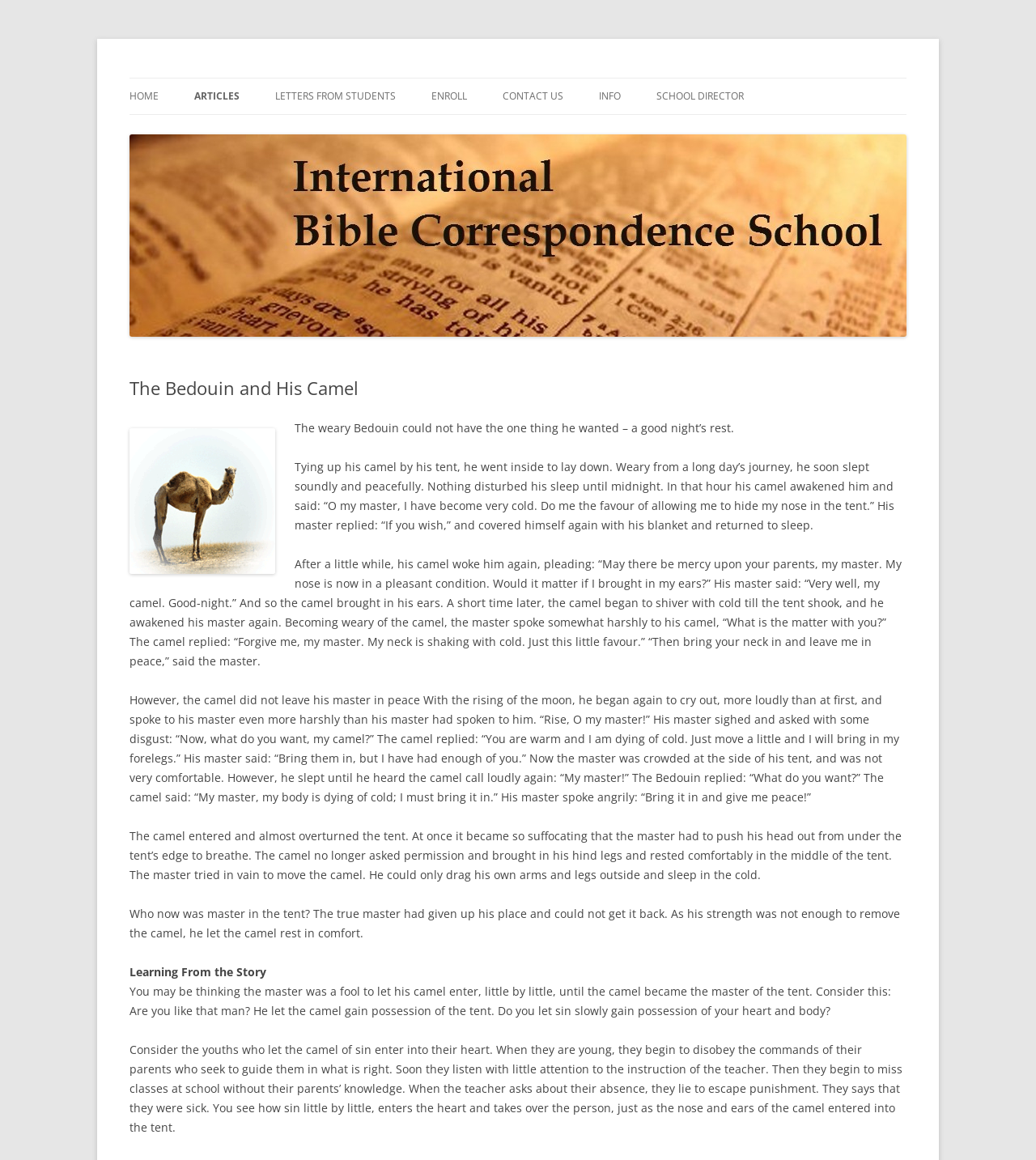Pinpoint the bounding box coordinates of the clickable element to carry out the following instruction: "Click on the 'HOME' link."

[0.125, 0.068, 0.153, 0.099]